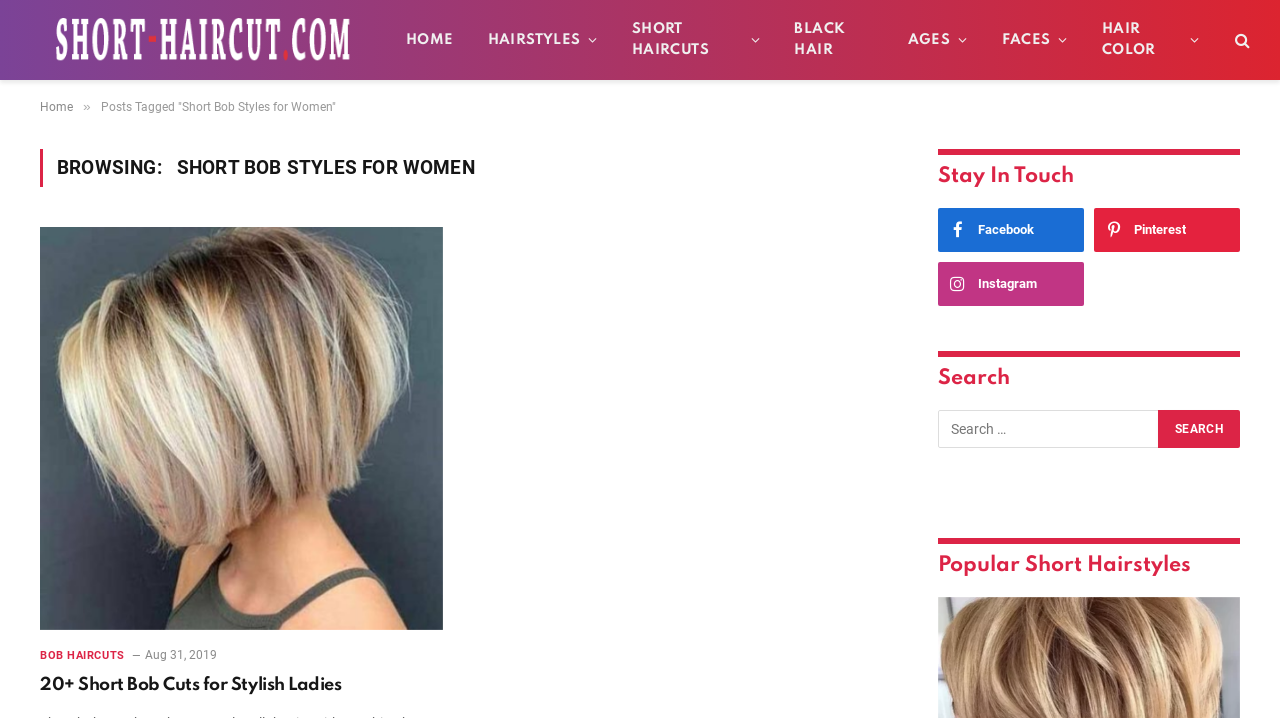Bounding box coordinates must be specified in the format (top-left x, top-left y, bottom-right x, bottom-right y). All values should be floating point numbers between 0 and 1. What are the bounding box coordinates of the UI element described as: name="s" placeholder="Search …"

[0.732, 0.571, 0.906, 0.624]